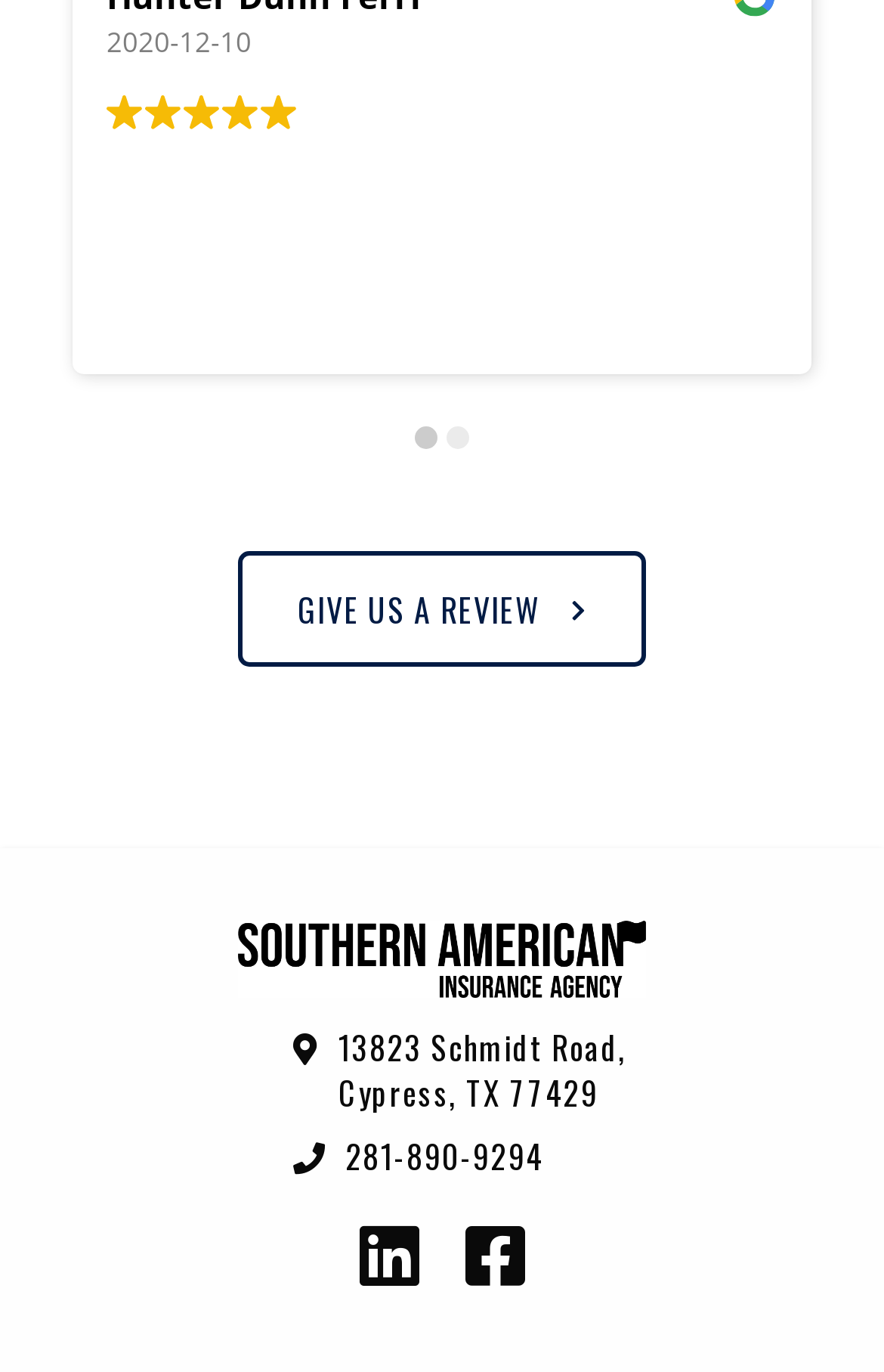What is the date mentioned on the webpage?
Give a single word or phrase answer based on the content of the image.

2018-04-19